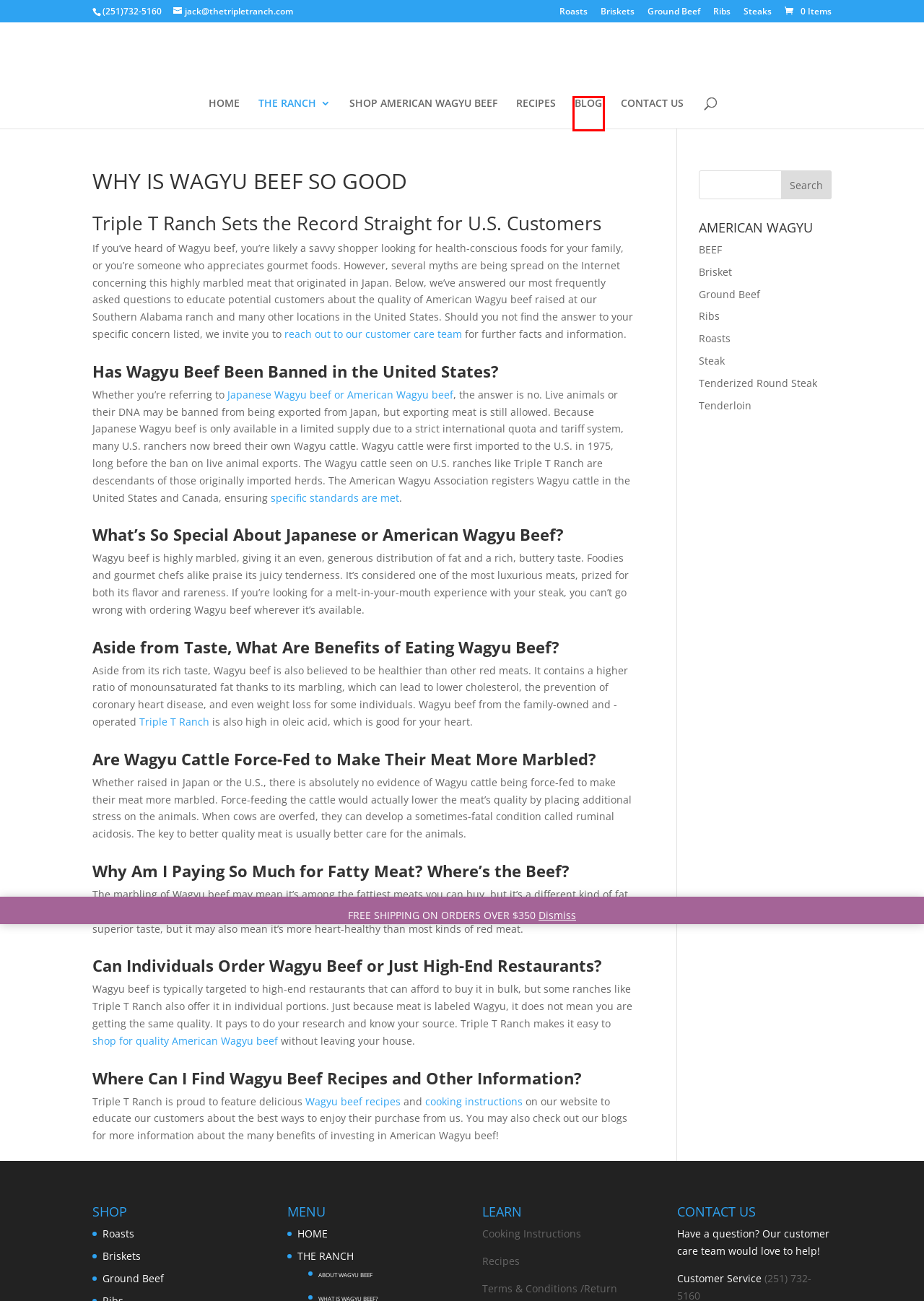You have a screenshot of a webpage where a red bounding box highlights a specific UI element. Identify the description that best matches the resulting webpage after the highlighted element is clicked. The choices are:
A. How to Tell if You're Eating Authentic American Wagyu Beef
B. Shop American Wagyu Beef from Triple T Ranch in Mobile, AL
C. News, Info, & Tips on Triple T Ranch American Wagyu Beef
D. Authentic Wagyu Beef Recipes Straight from South Alabama
E. Shop American Wagyu Beef Tenderloin in the U.S.
F. Contact Us for Authentic Wagyu Beef from South Alabama
G. Shop American Wagyu Beef Round Steak in the U.S.
H. Authentic American Wagyu Beef from Mobile Alabama!

C